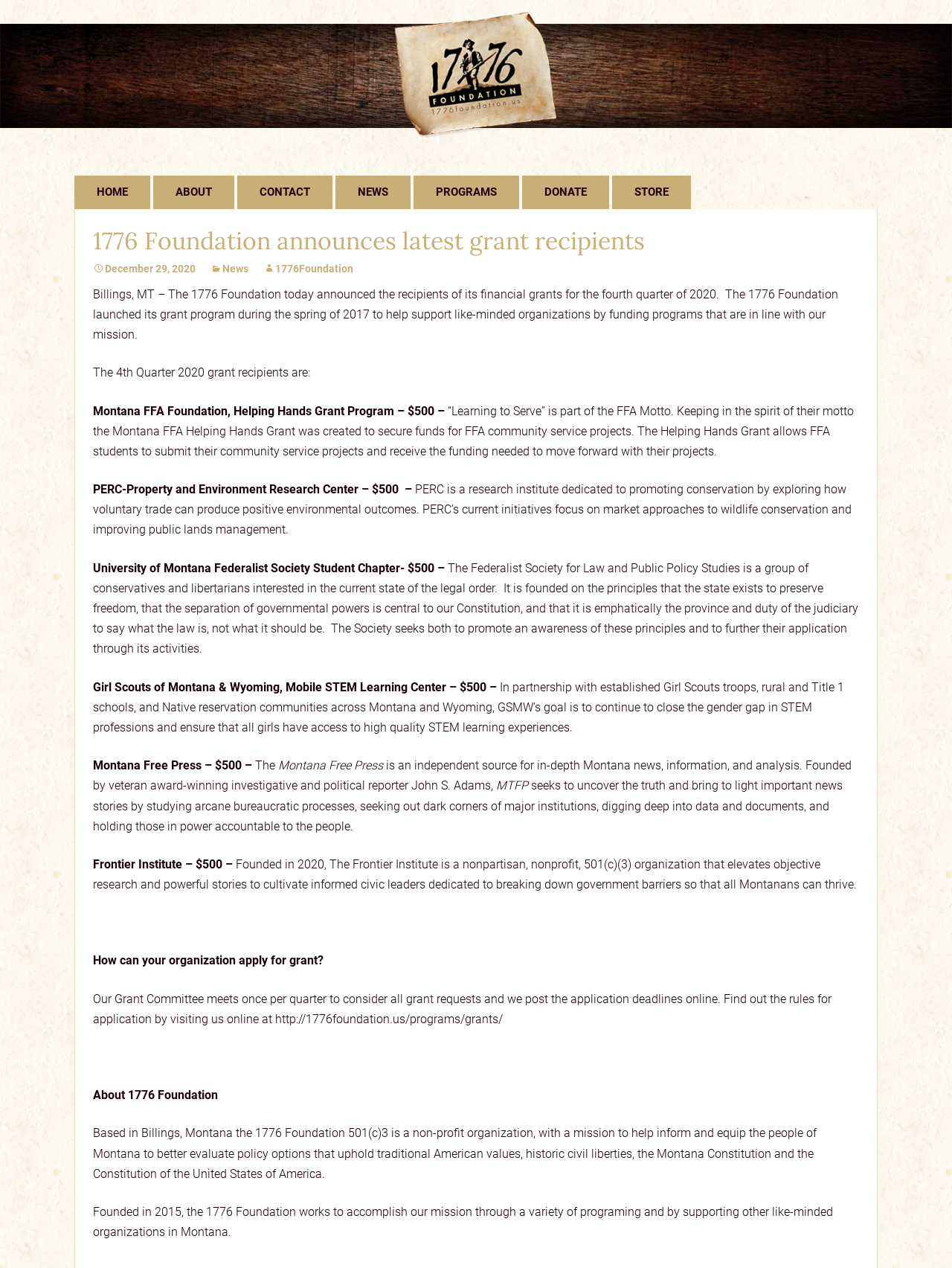Predict the bounding box of the UI element based on this description: "Donate".

[0.548, 0.138, 0.64, 0.165]